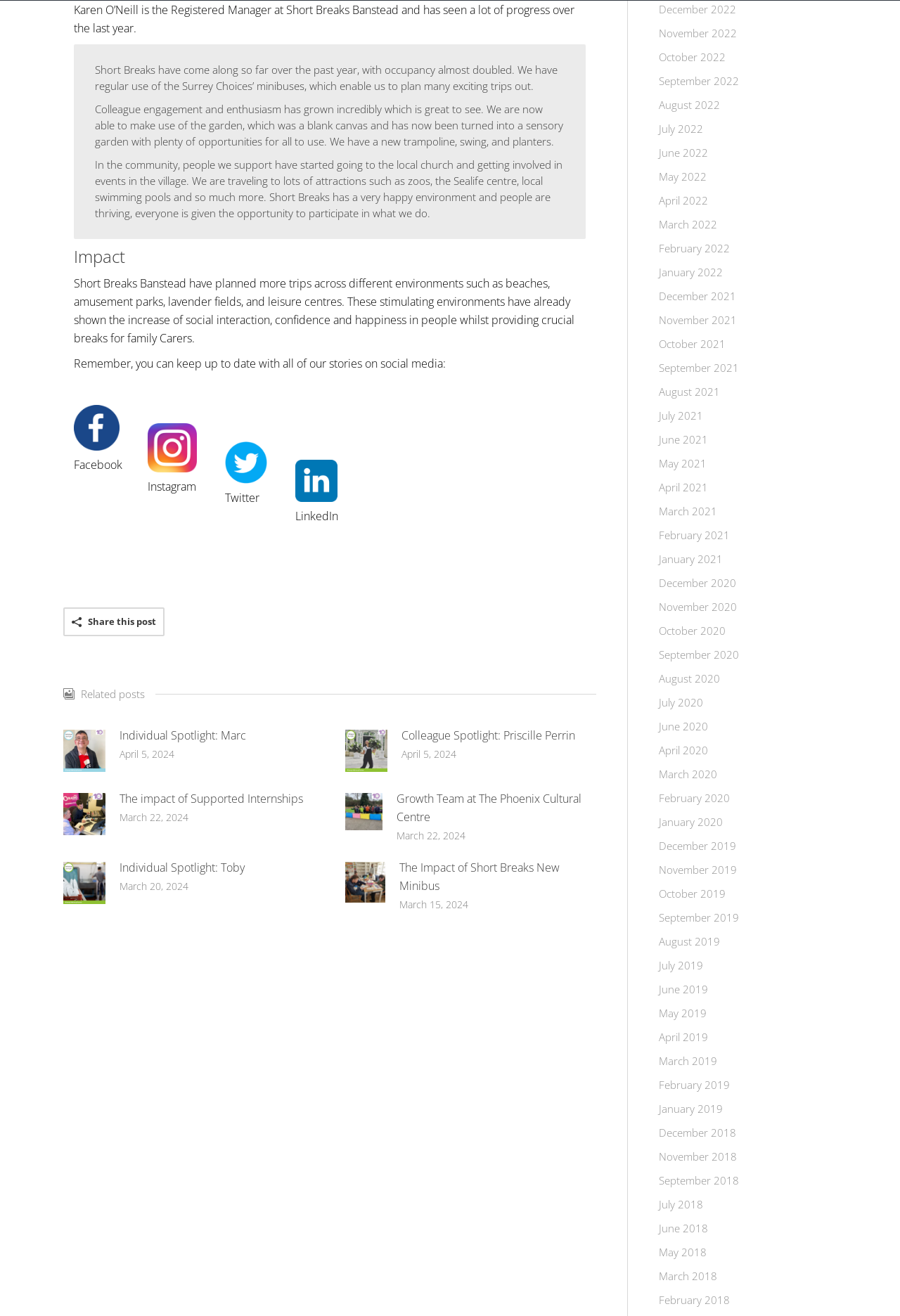Please identify the bounding box coordinates of the element's region that needs to be clicked to fulfill the following instruction: "Read about Karen O'Neill's experience". The bounding box coordinates should consist of four float numbers between 0 and 1, i.e., [left, top, right, bottom].

[0.082, 0.001, 0.638, 0.027]